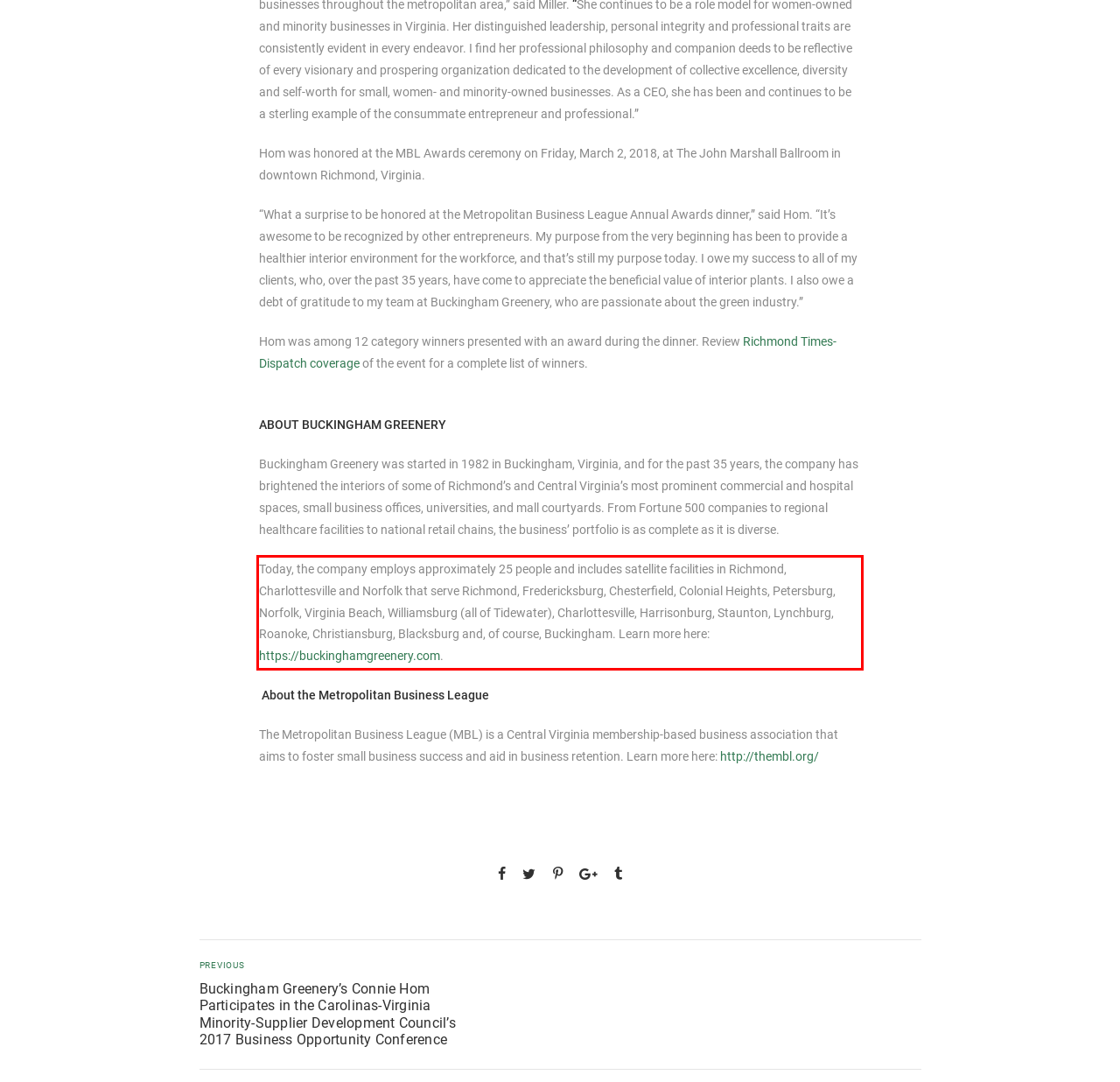Given the screenshot of a webpage, identify the red rectangle bounding box and recognize the text content inside it, generating the extracted text.

Today, the company employs approximately 25 people and includes satellite facilities in Richmond, Charlottesville and Norfolk that serve Richmond, Fredericksburg, Chesterfield, Colonial Heights, Petersburg, Norfolk, Virginia Beach, Williamsburg (all of Tidewater), Charlottesville, Harrisonburg, Staunton, Lynchburg, Roanoke, Christiansburg, Blacksburg and, of course, Buckingham. Learn more here: https://buckinghamgreenery.com.